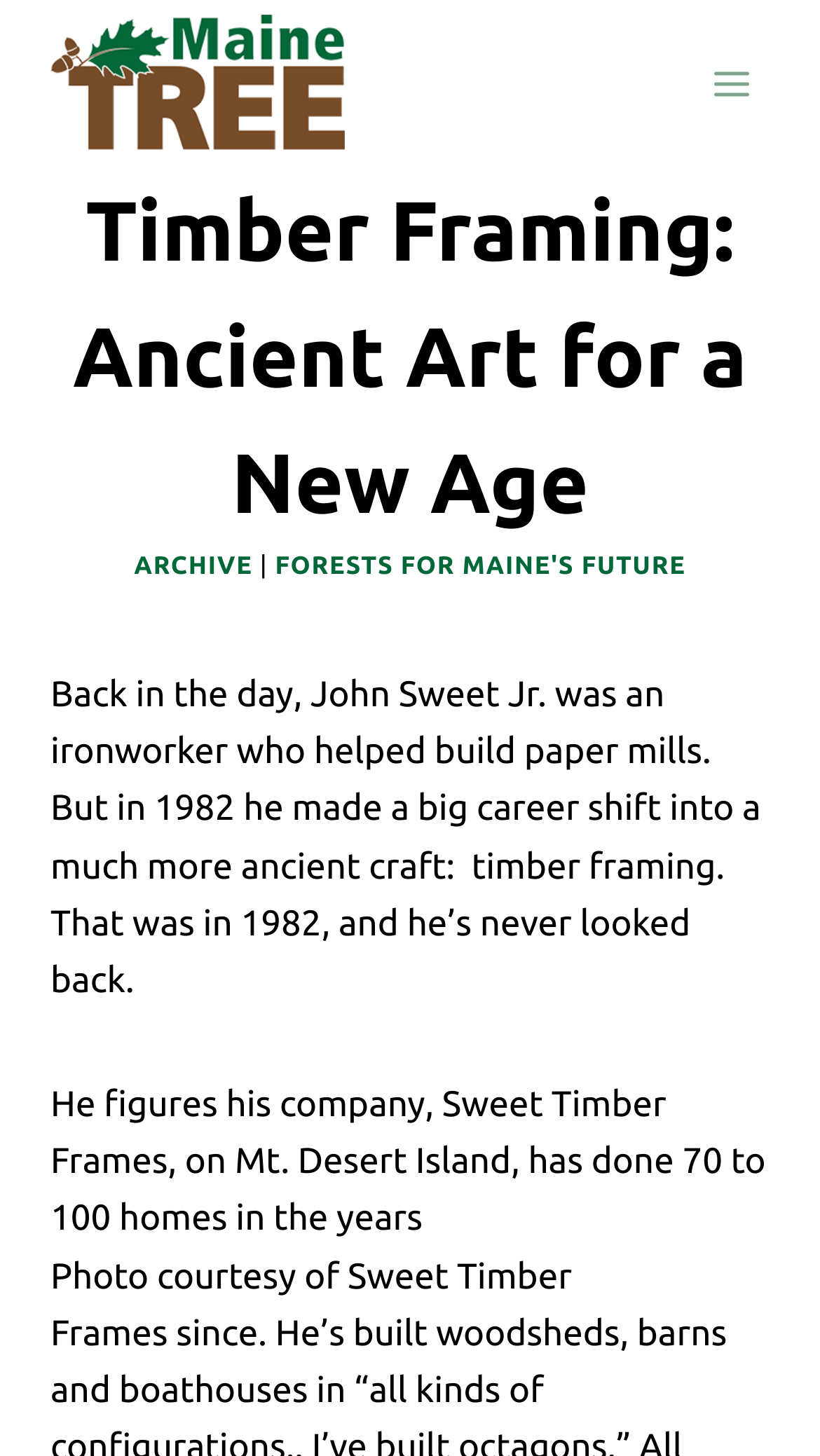Locate and extract the text of the main heading on the webpage.

Timber Framing: Ancient Art for a New Age